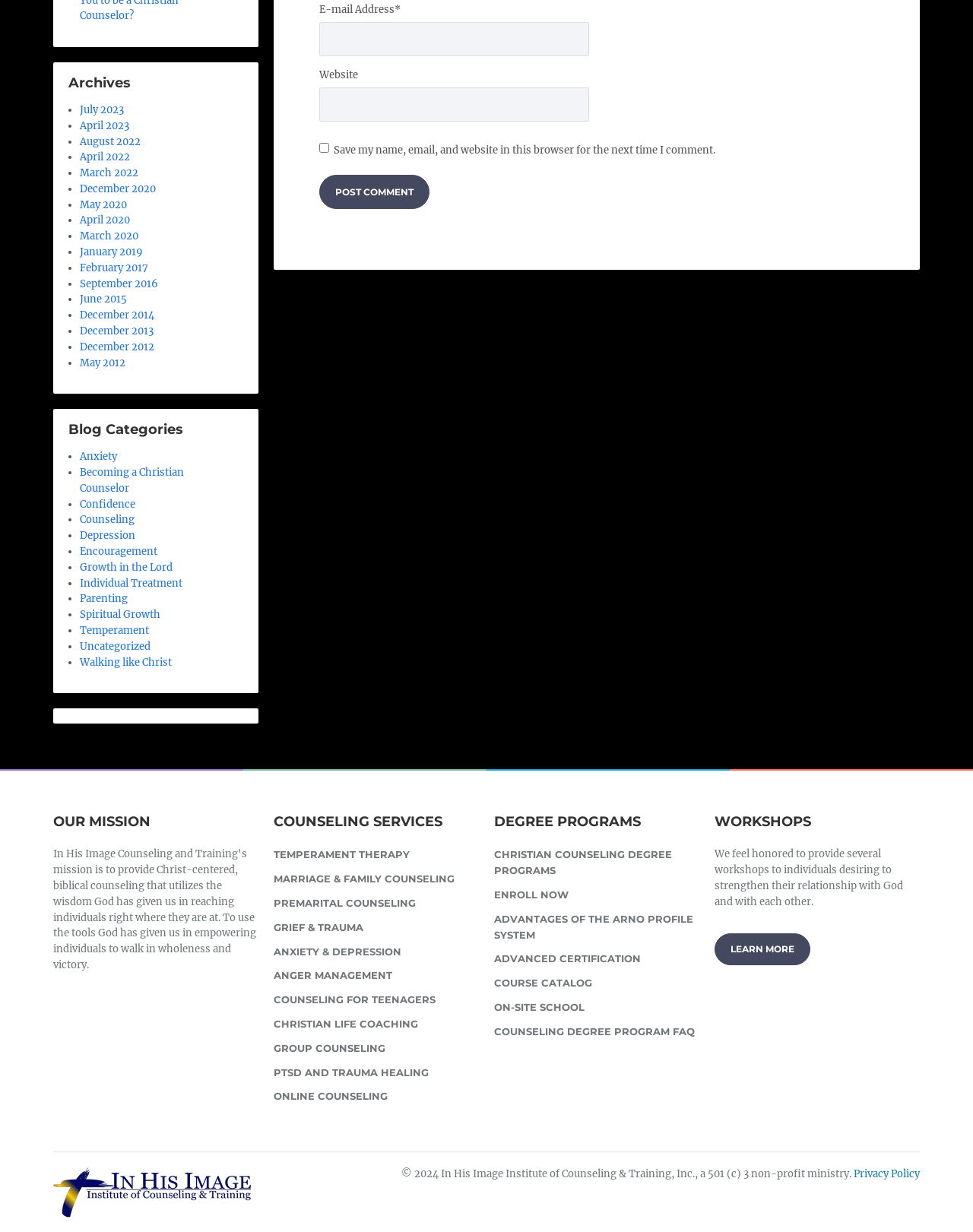Please identify the coordinates of the bounding box that should be clicked to fulfill this instruction: "Click Post Comment".

[0.328, 0.142, 0.441, 0.17]